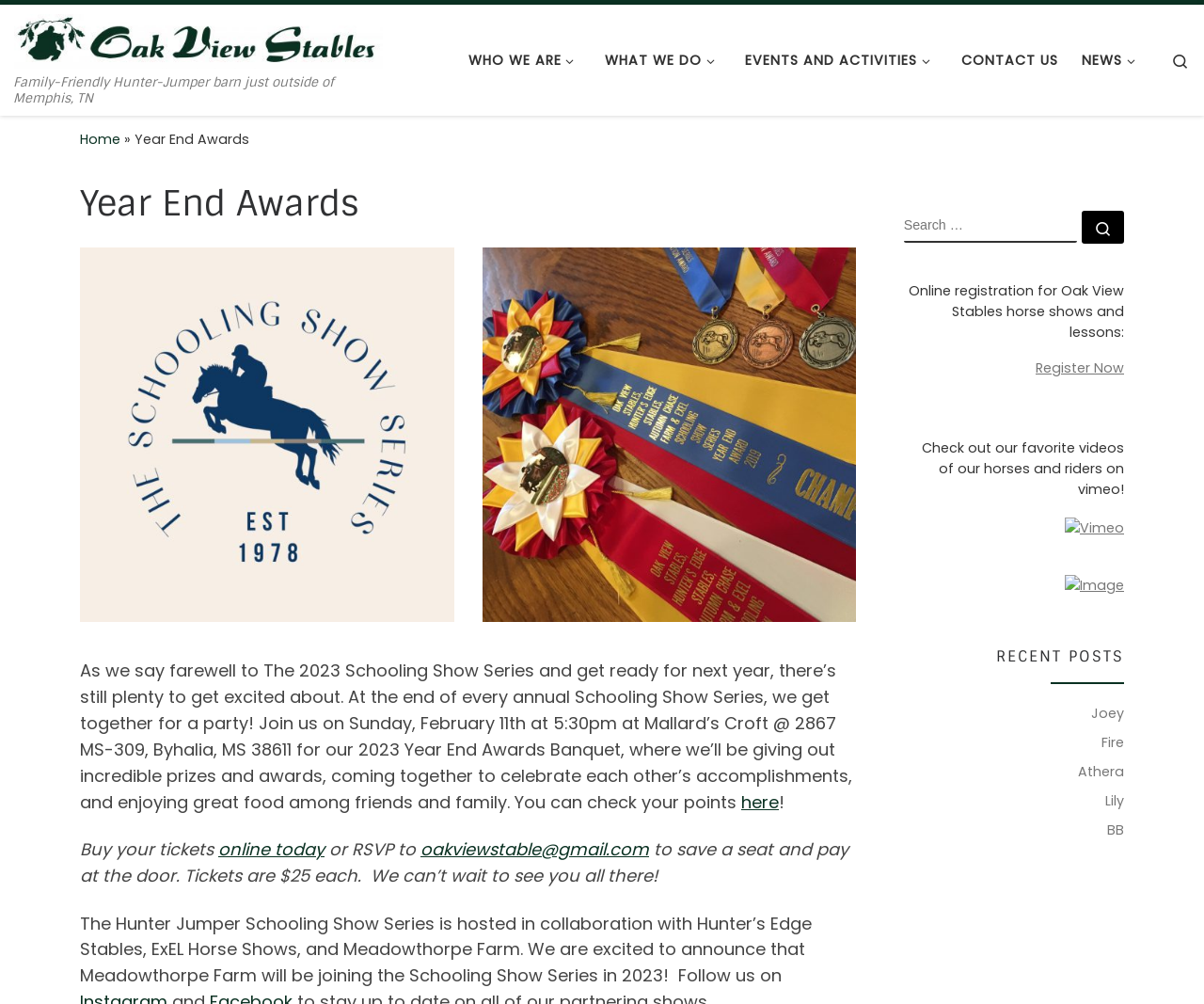Locate and extract the headline of this webpage.

Year End Awards